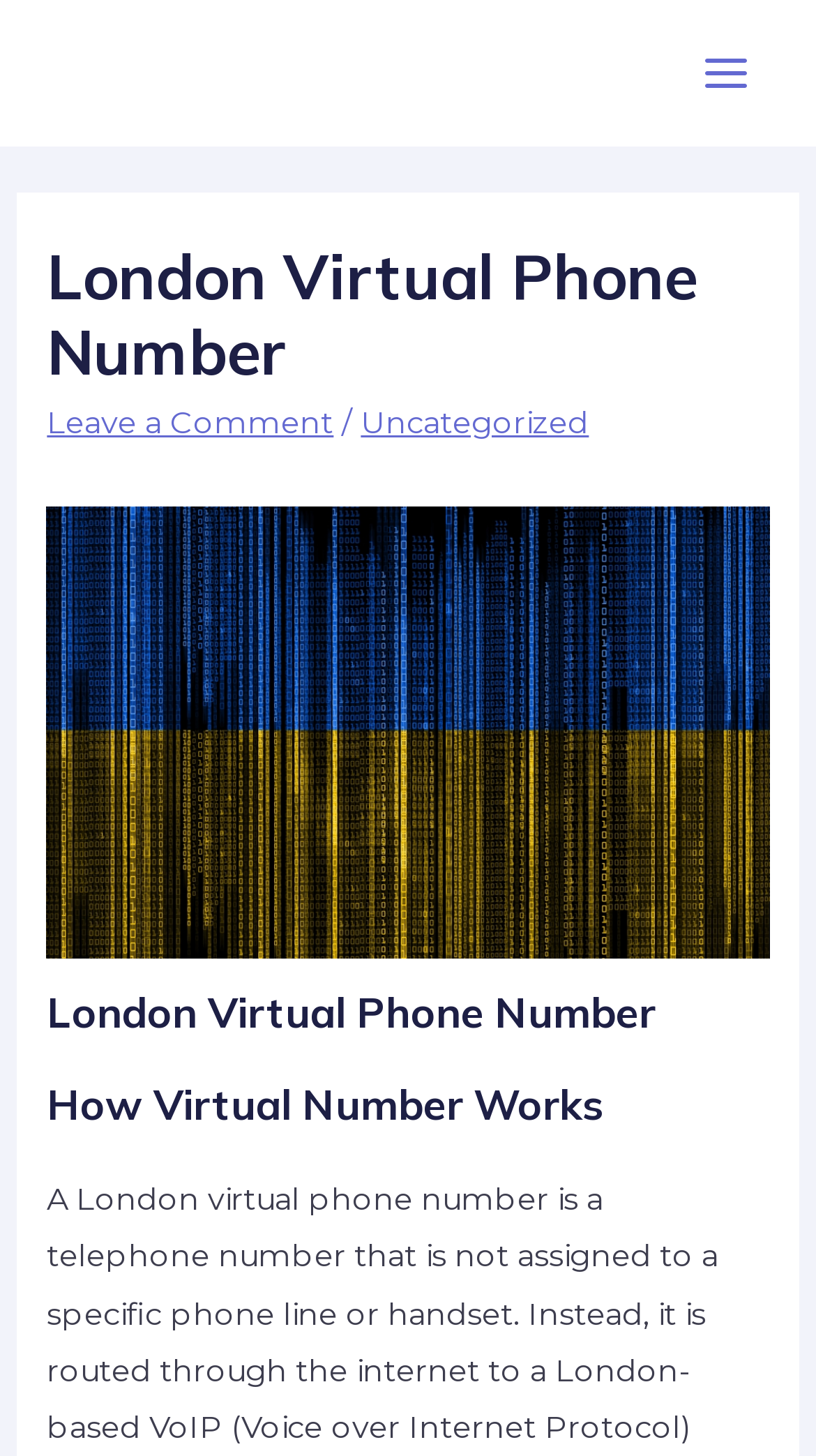Given the description of the UI element: "Uncategorized", predict the bounding box coordinates in the form of [left, top, right, bottom], with each value being a float between 0 and 1.

[0.442, 0.277, 0.722, 0.303]